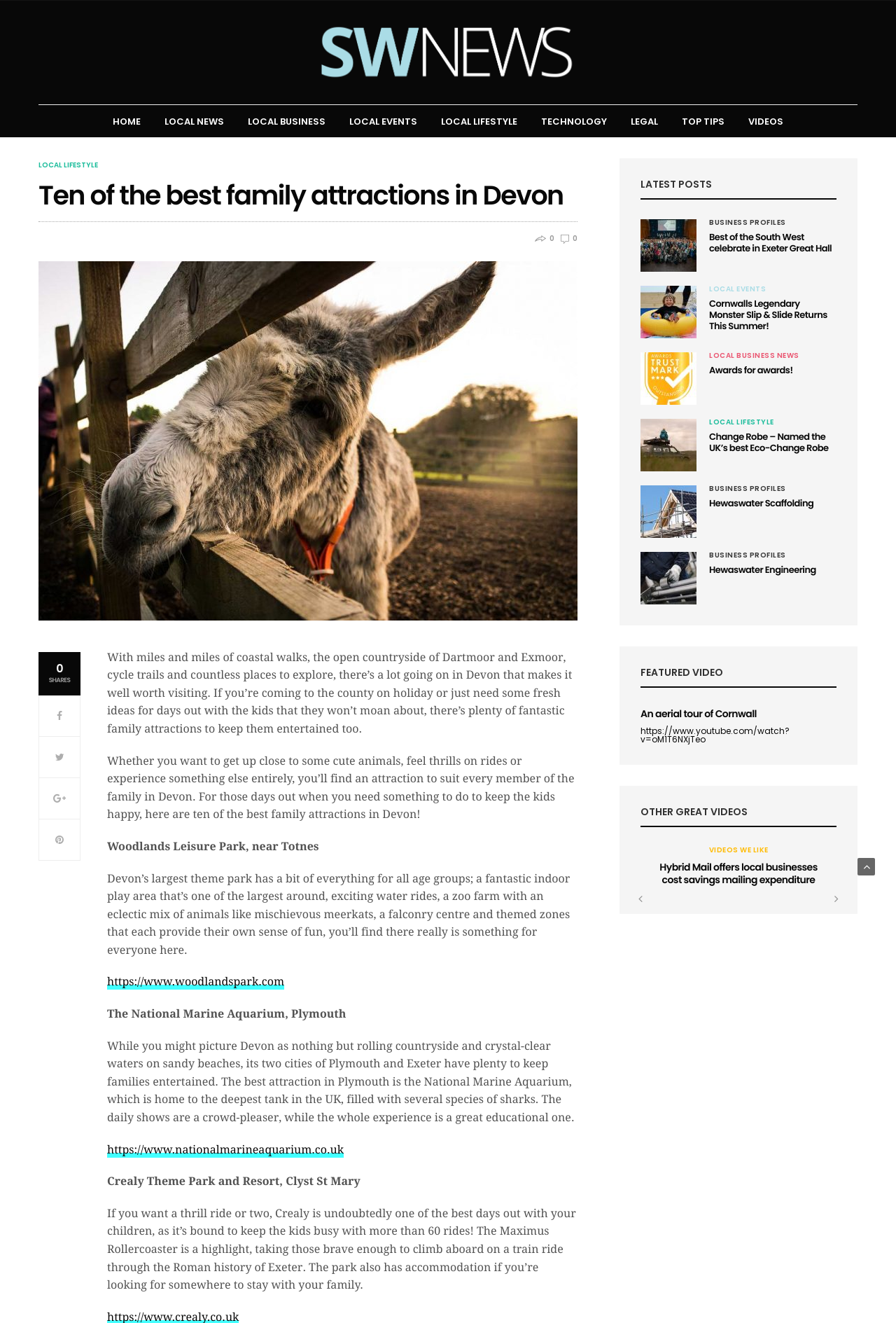Utilize the details in the image to thoroughly answer the following question: What is the location of the National Marine Aquarium?

I found the answer by reading the text 'The National Marine Aquarium, Plymouth' which is a heading in the webpage, and it is mentioned as one of the best attractions in Plymouth.